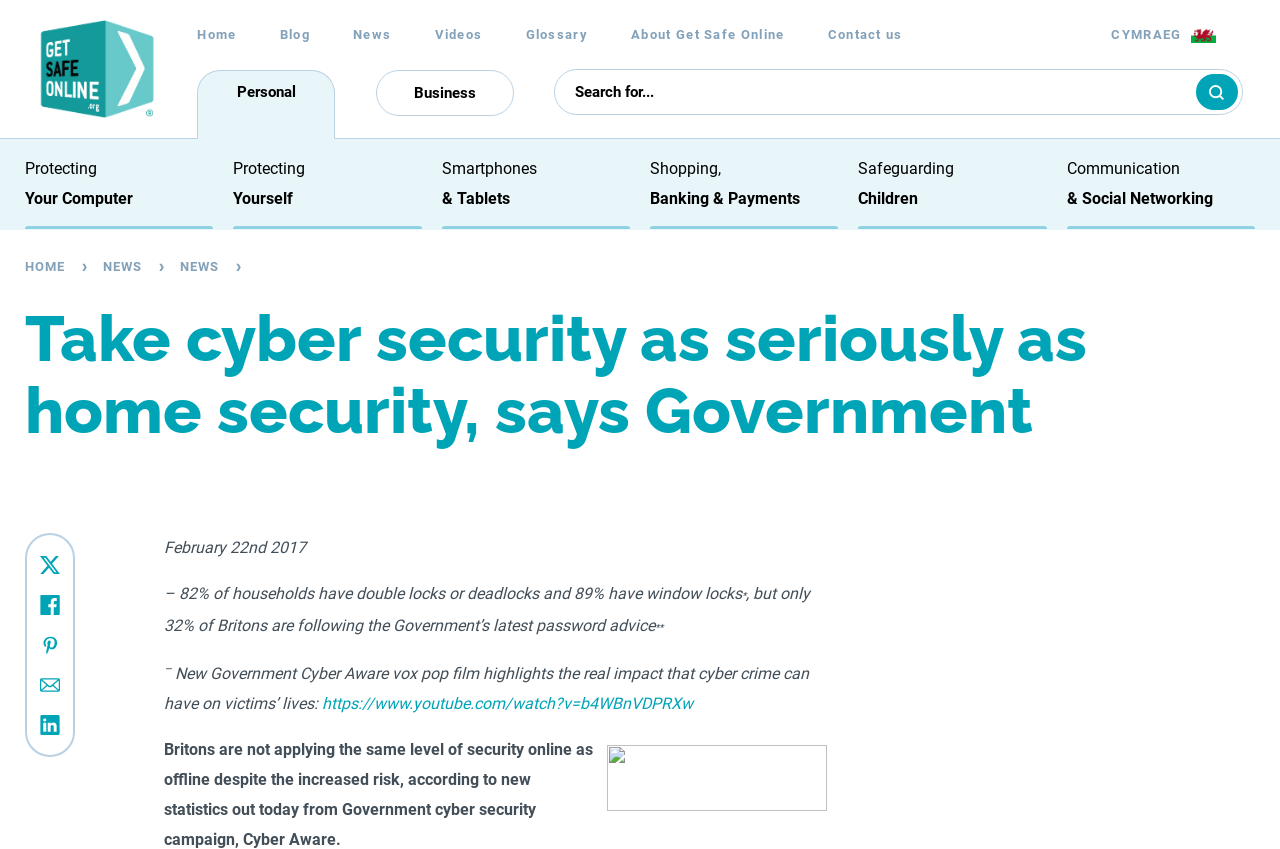What is the main topic of this webpage?
Using the image as a reference, deliver a detailed and thorough answer to the question.

Based on the webpage content, it appears to be discussing cyber security and online safety, with a focus on a government campaign to raise awareness about the importance of online security.